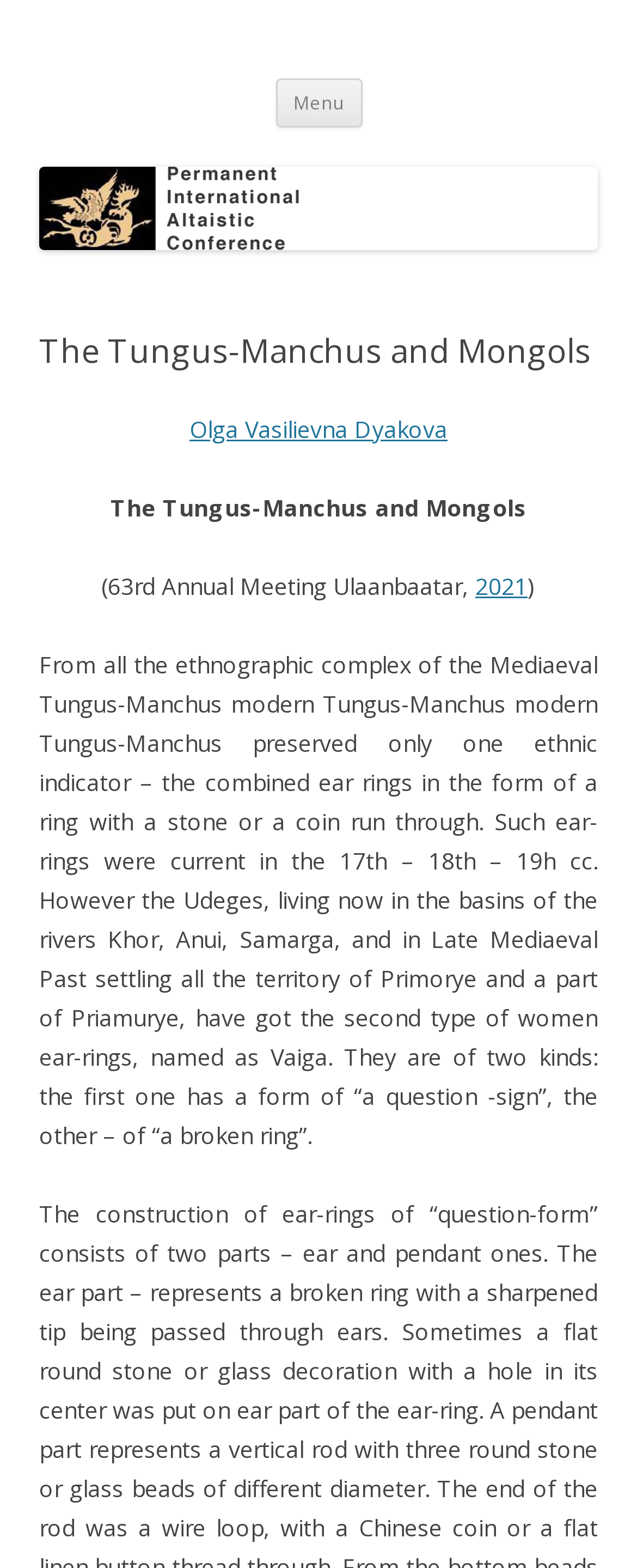Determine the webpage's heading and output its text content.

Permanent International Altaistic Conference